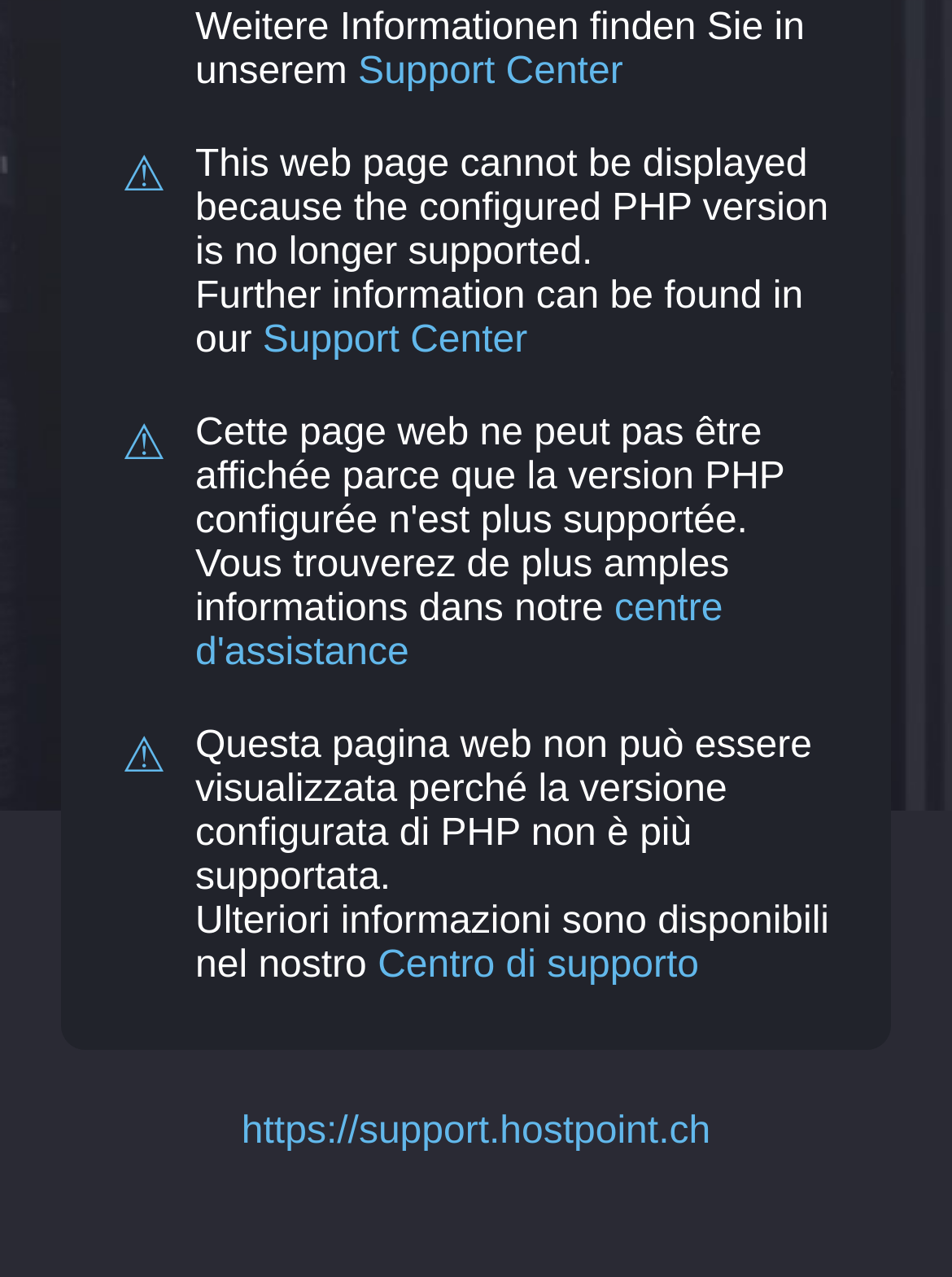Please determine the bounding box coordinates for the element with the description: "https://support.hostpoint.ch".

[0.254, 0.87, 0.746, 0.902]